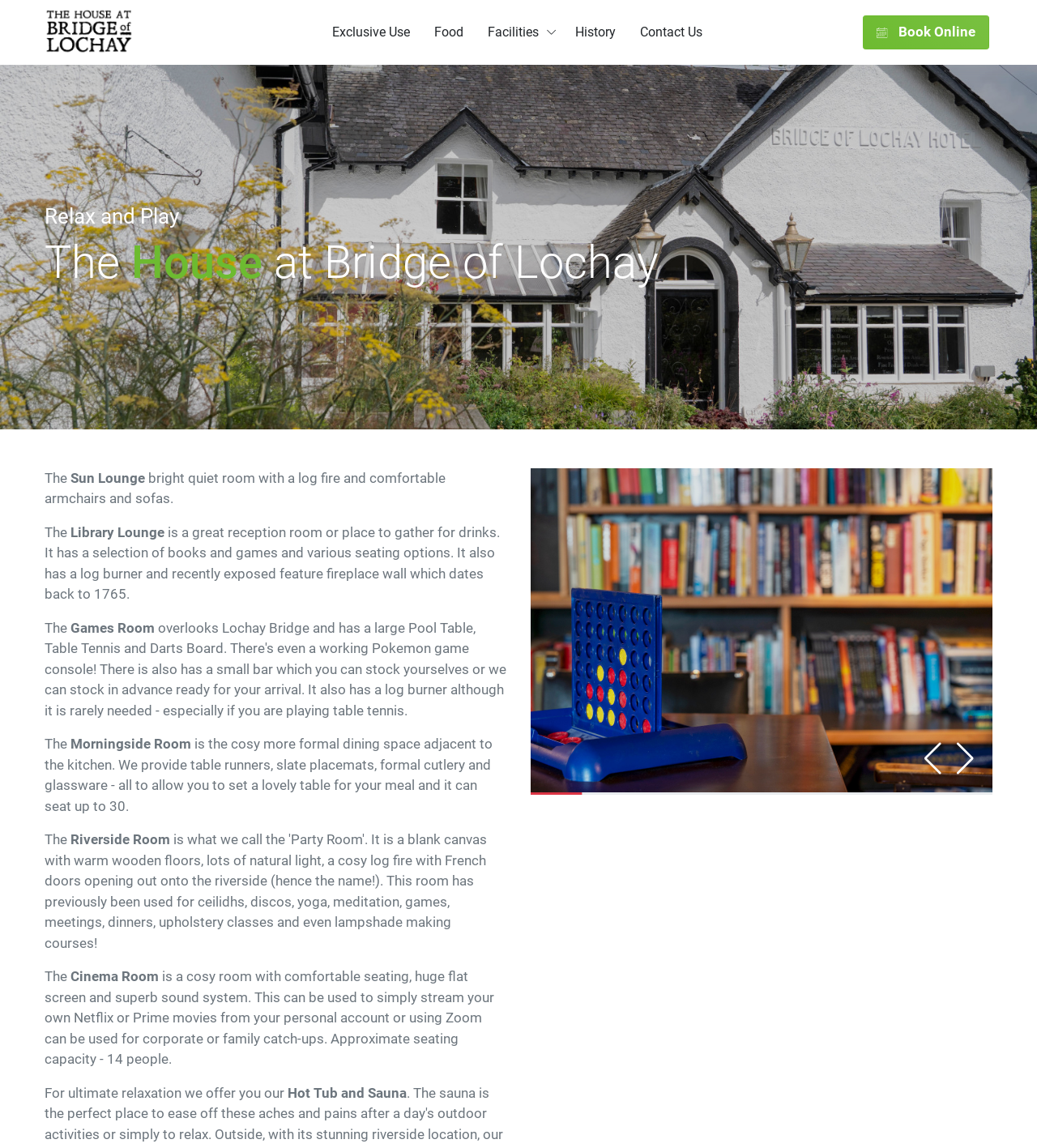How many people can be seated in the Morningside Room?
Please answer the question with a single word or phrase, referencing the image.

Up to 30